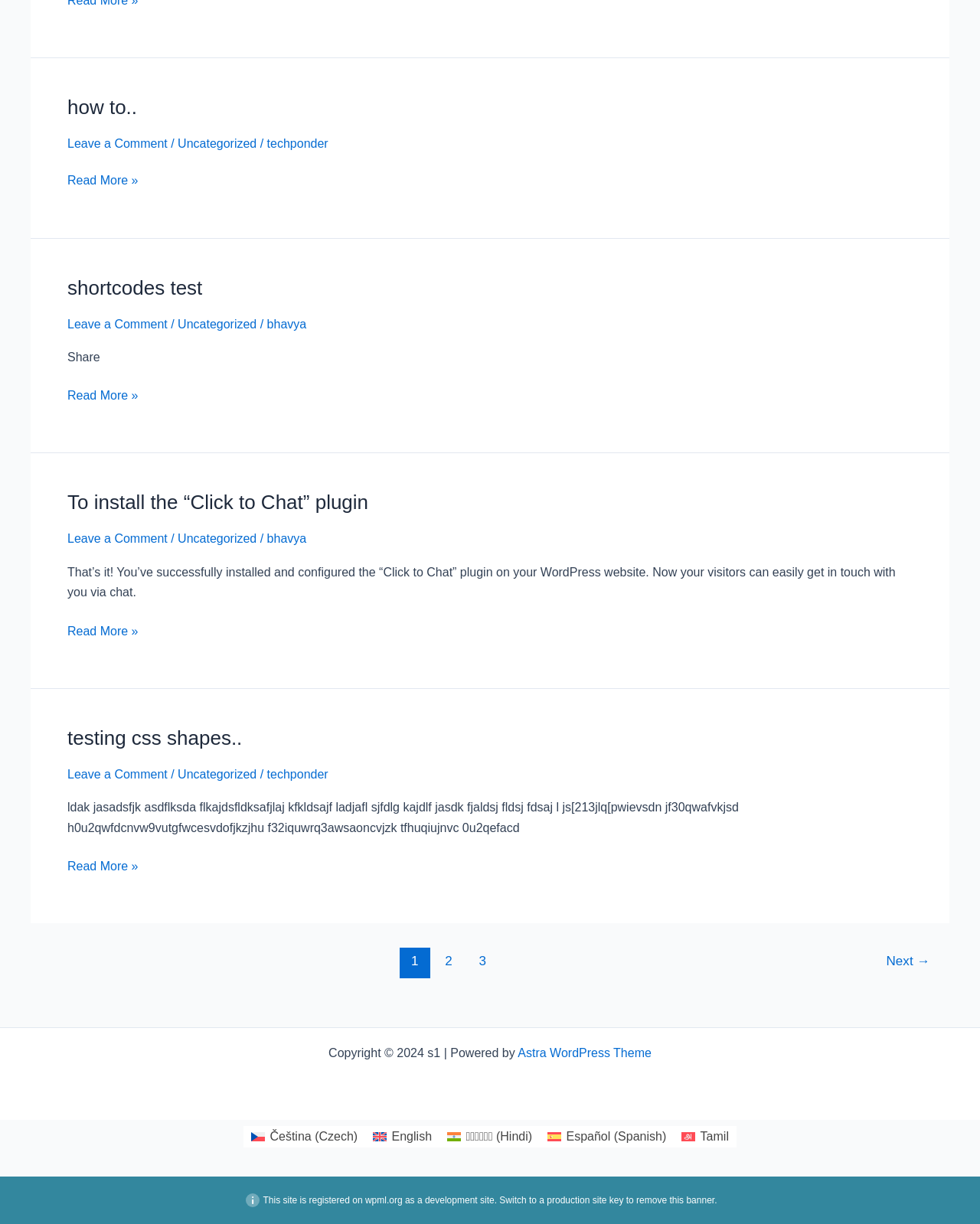Locate the bounding box coordinates of the element's region that should be clicked to carry out the following instruction: "View the next page of posts". The coordinates need to be four float numbers between 0 and 1, i.e., [left, top, right, bottom].

[0.884, 0.774, 0.969, 0.799]